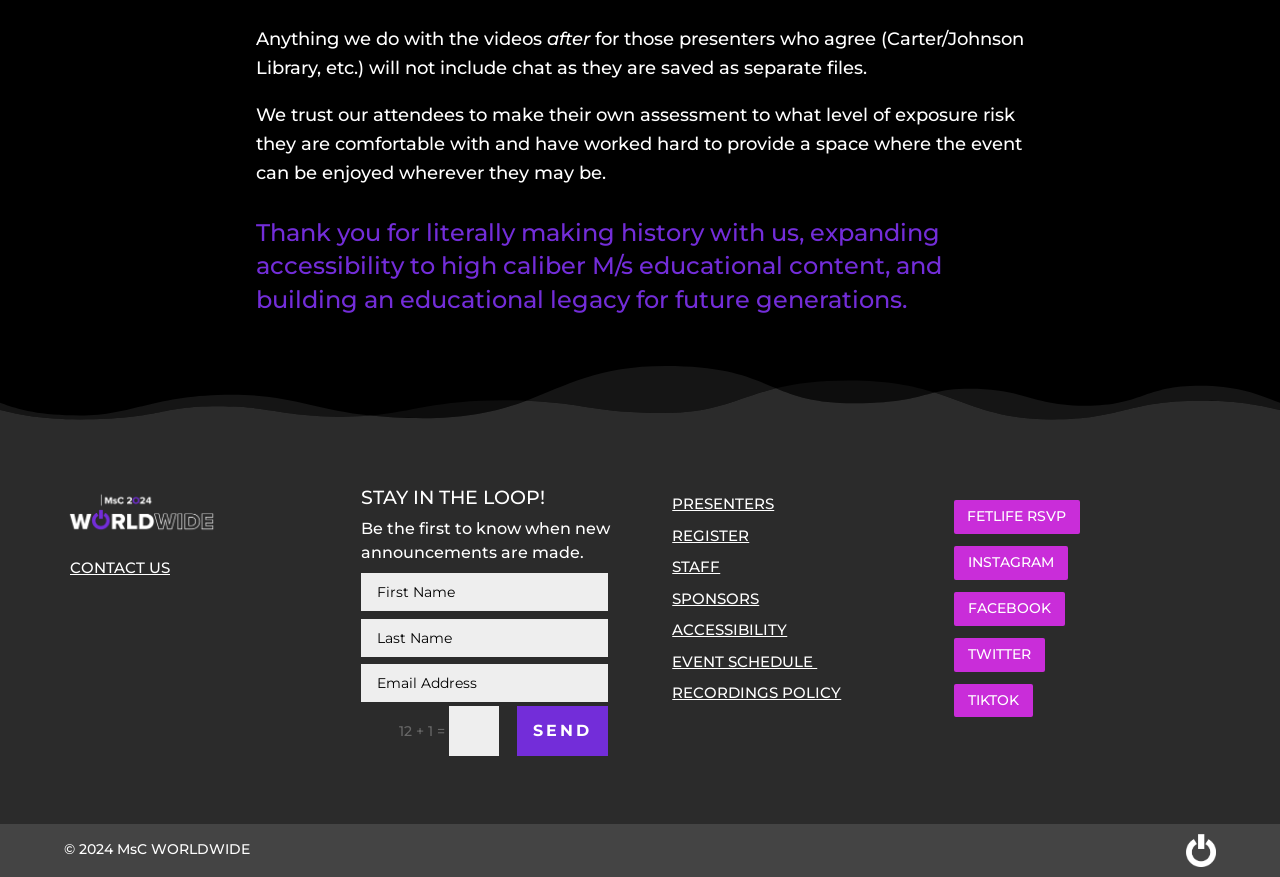Predict the bounding box coordinates of the area that should be clicked to accomplish the following instruction: "Click on SEND". The bounding box coordinates should consist of four float numbers between 0 and 1, i.e., [left, top, right, bottom].

[0.404, 0.805, 0.475, 0.862]